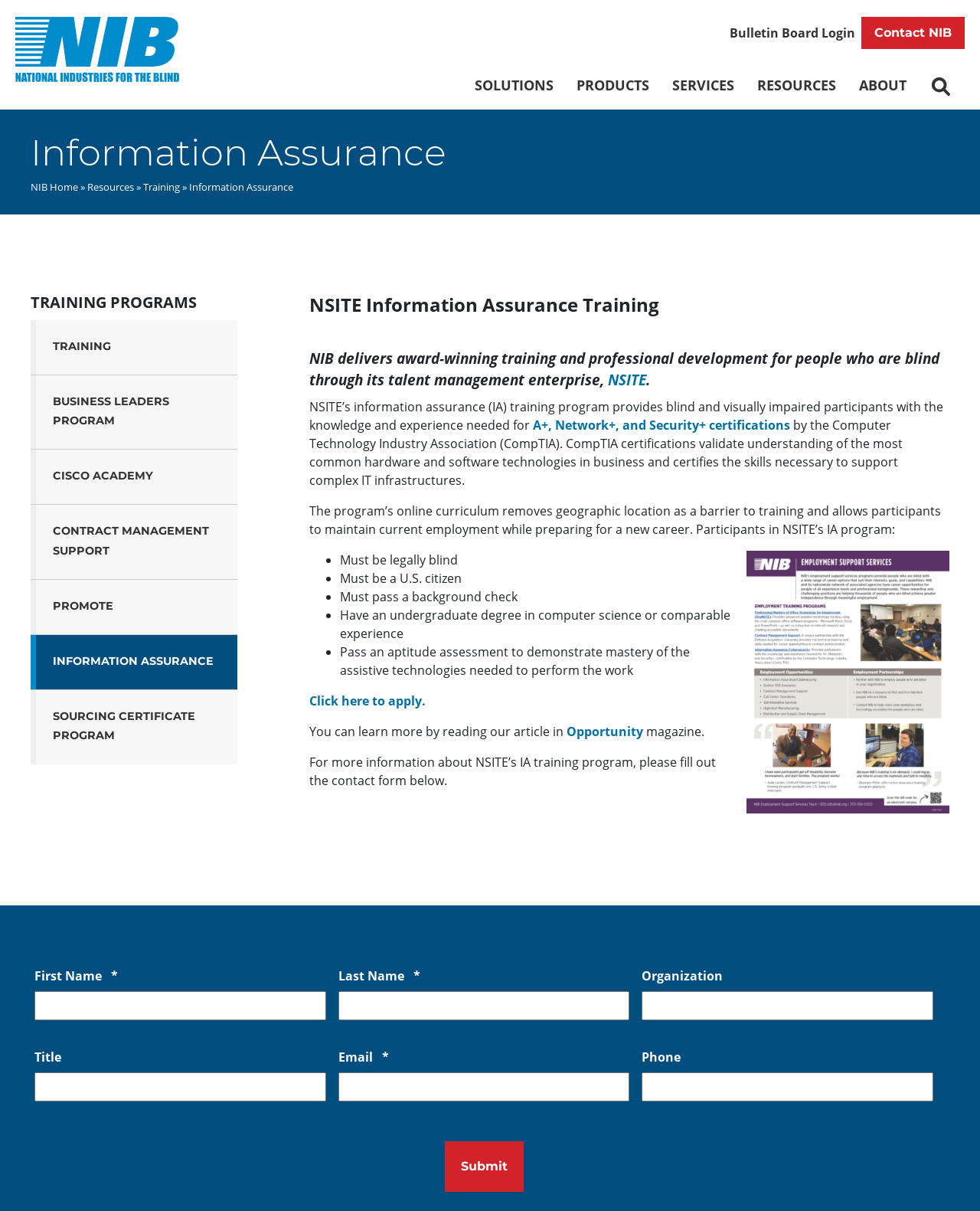Determine the bounding box coordinates of the region that needs to be clicked to achieve the task: "Click on the 'National Industries for the Blind' link".

[0.016, 0.014, 0.184, 0.068]